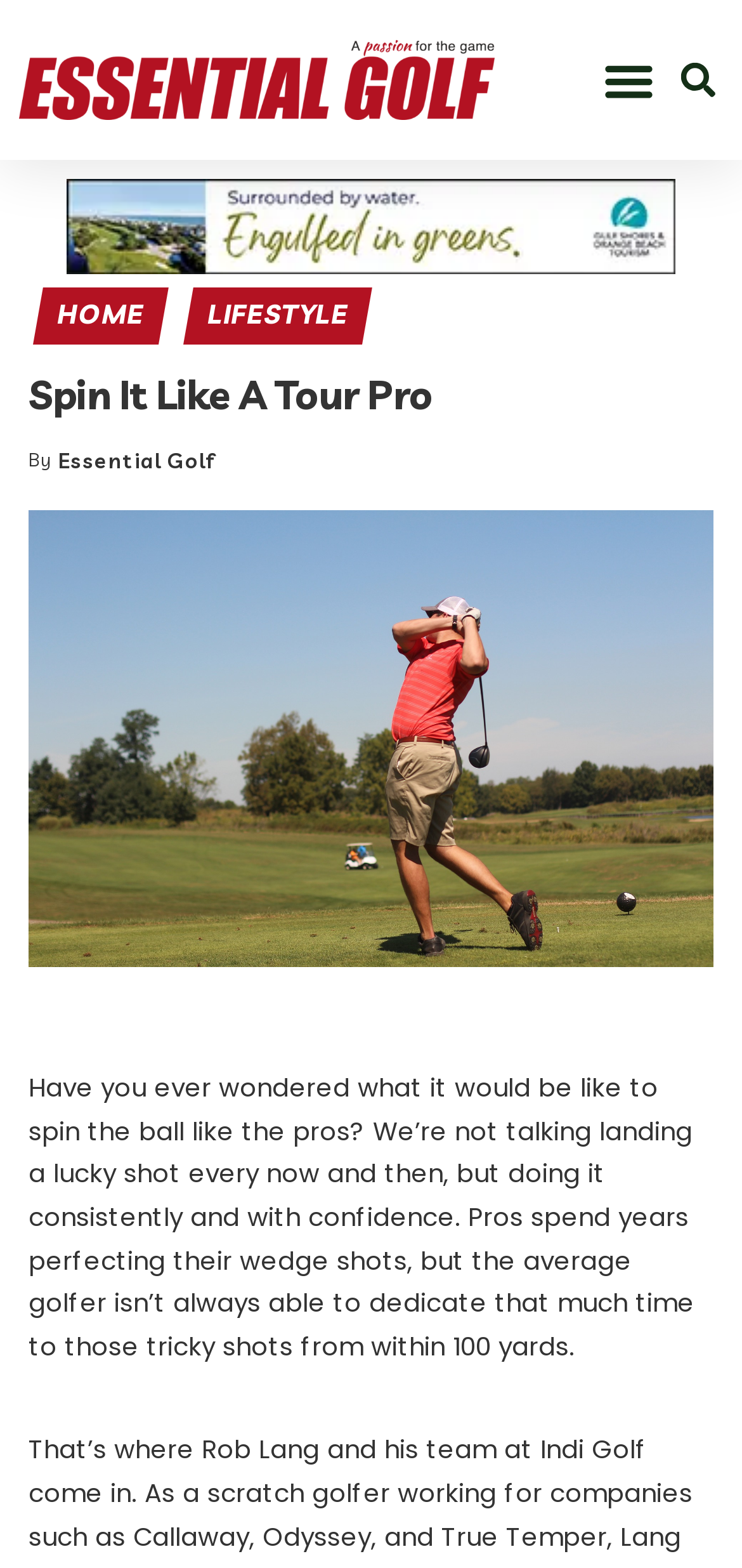Your task is to extract the text of the main heading from the webpage.

Spin It Like A Tour Pro